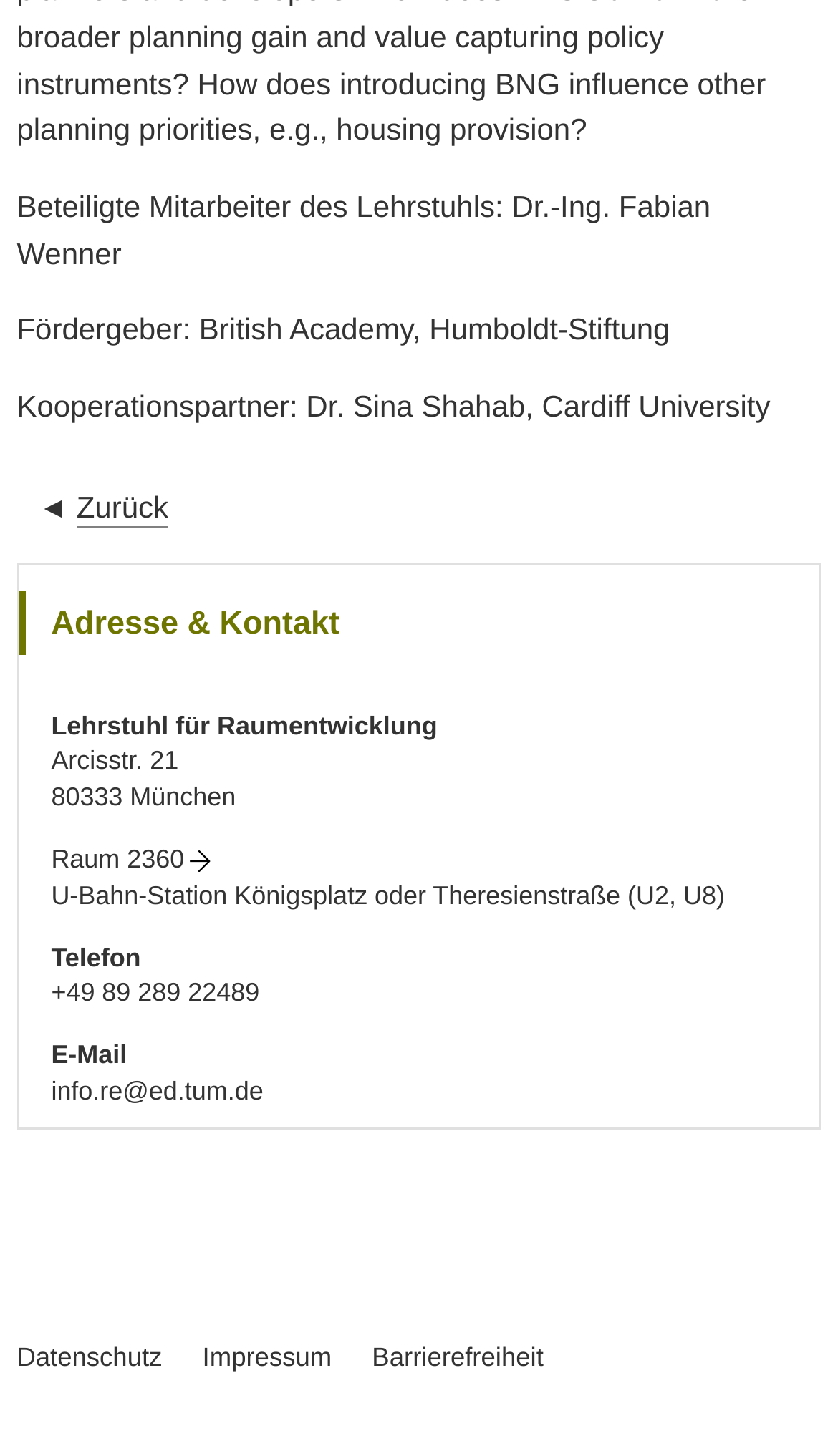Determine the bounding box for the HTML element described here: "Zurück". The coordinates should be given as [left, top, right, bottom] with each number being a float between 0 and 1.

[0.091, 0.333, 0.201, 0.365]